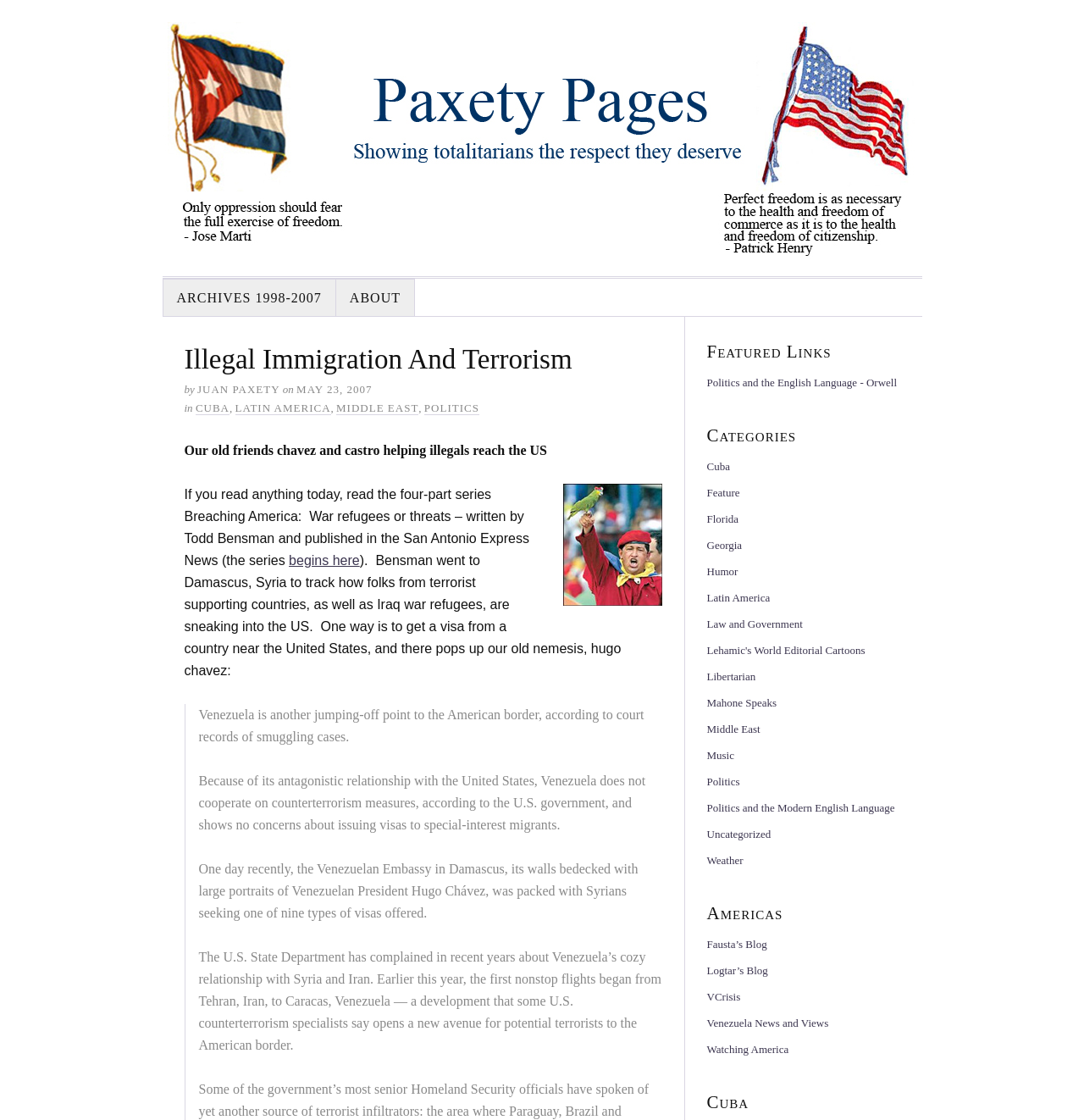Could you provide the bounding box coordinates for the portion of the screen to click to complete this instruction: "Check the 'Featured Links'"?

[0.652, 0.305, 0.767, 0.323]